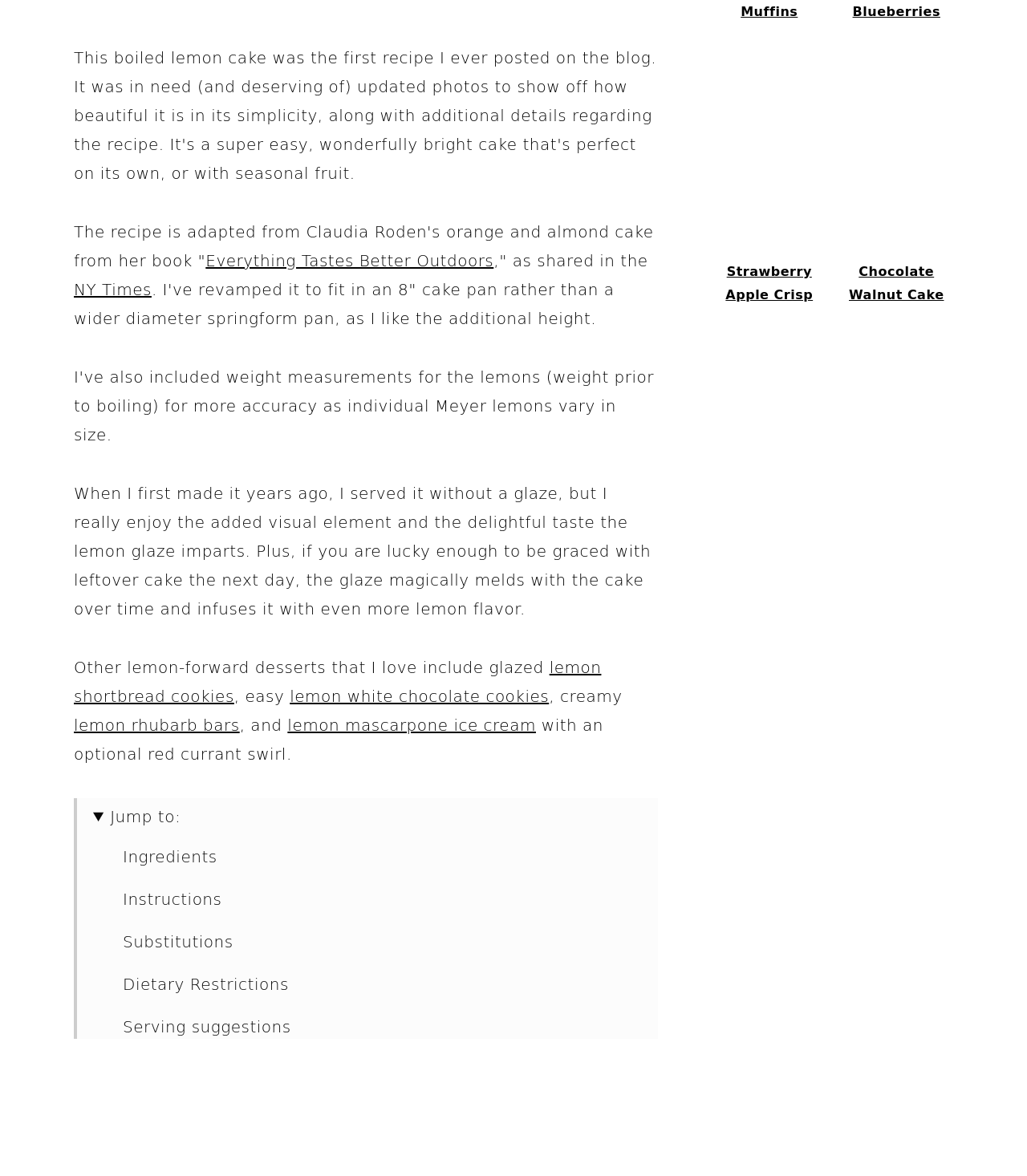Determine the bounding box coordinates of the UI element described by: "Home".

None